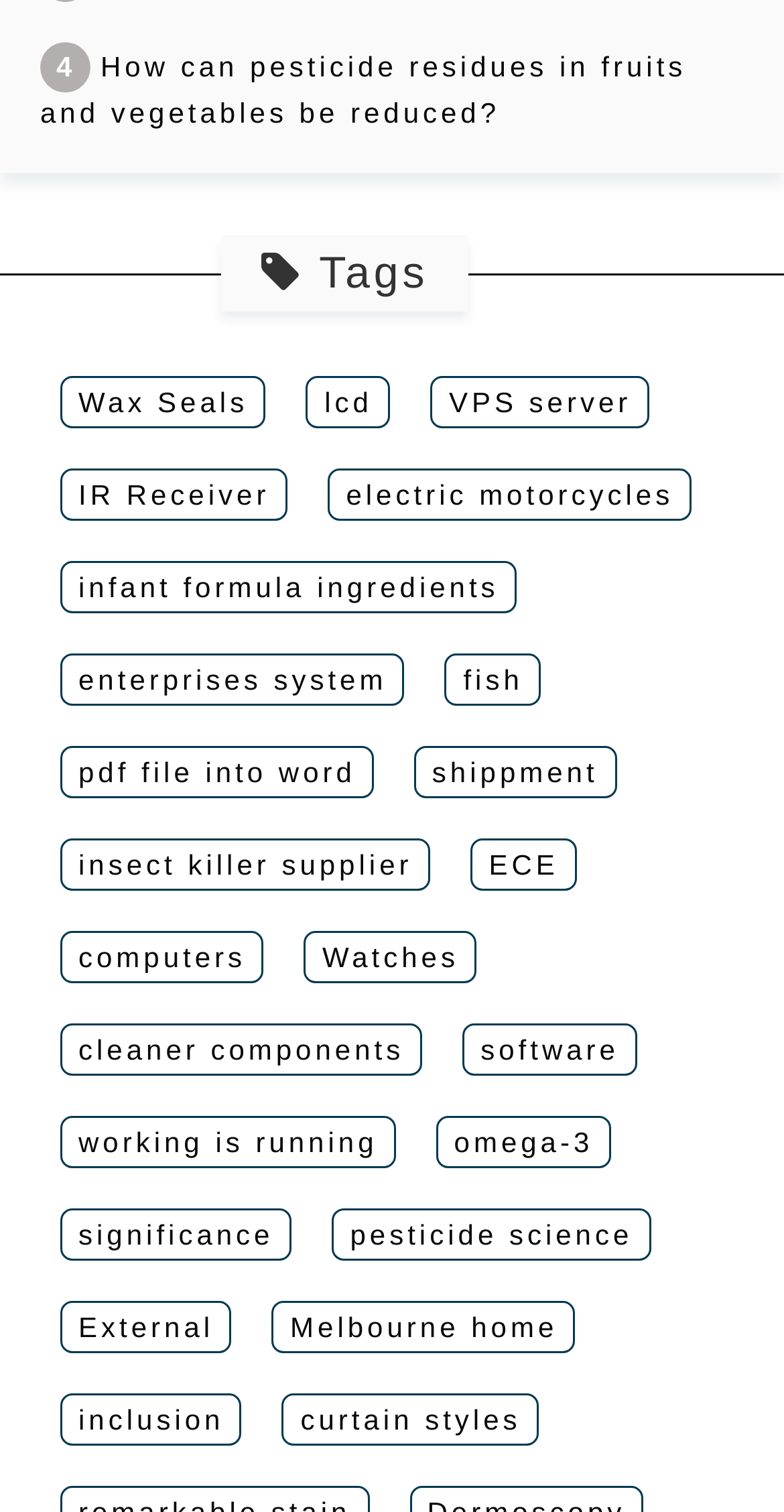What is the category of the link 'lcd'?
Use the image to give a comprehensive and detailed response to the question.

The link 'lcd' is located near other links related to electronics, such as 'computers' and 'Watches', suggesting that it belongs to the category of electronics.